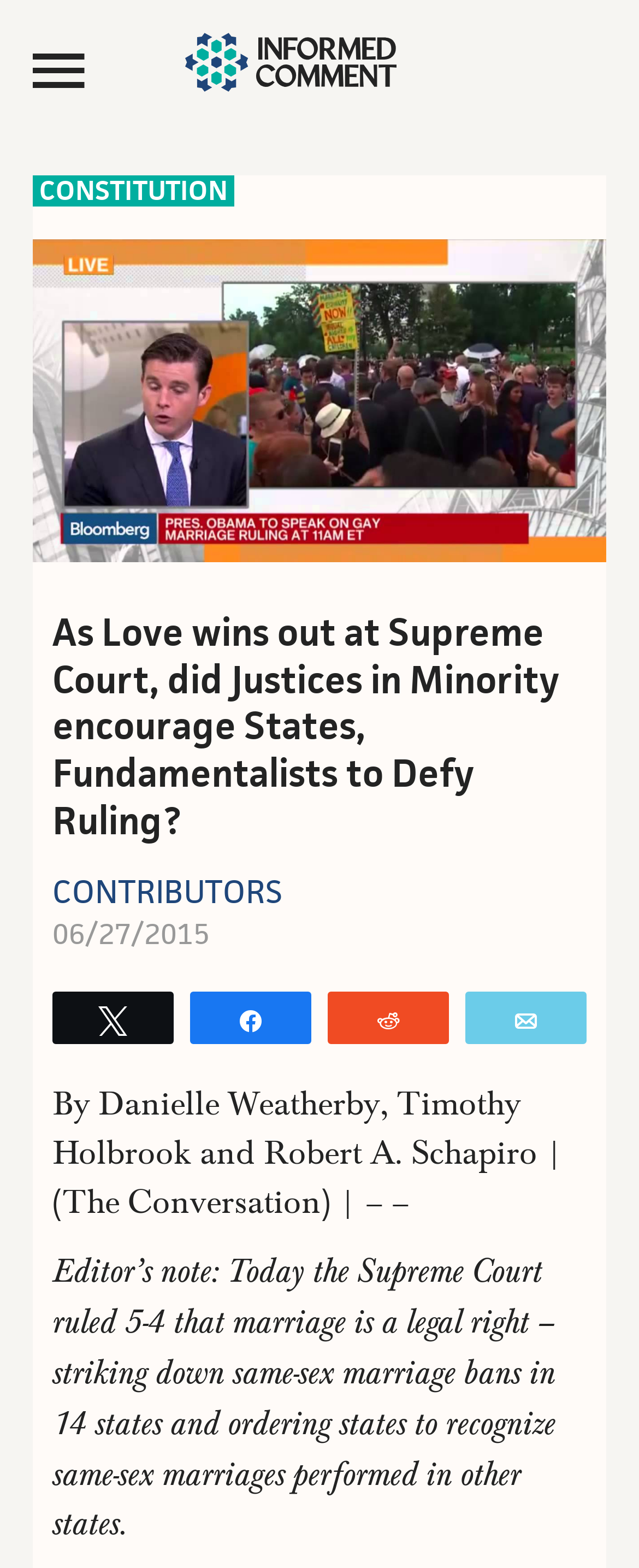Use the details in the image to answer the question thoroughly: 
How many authors wrote the article?

I counted the number of authors mentioned in the text 'By Danielle Weatherby, Timothy Holbrook and Robert A. Schapiro | (The Conversation) | – –' which appears below the main heading.